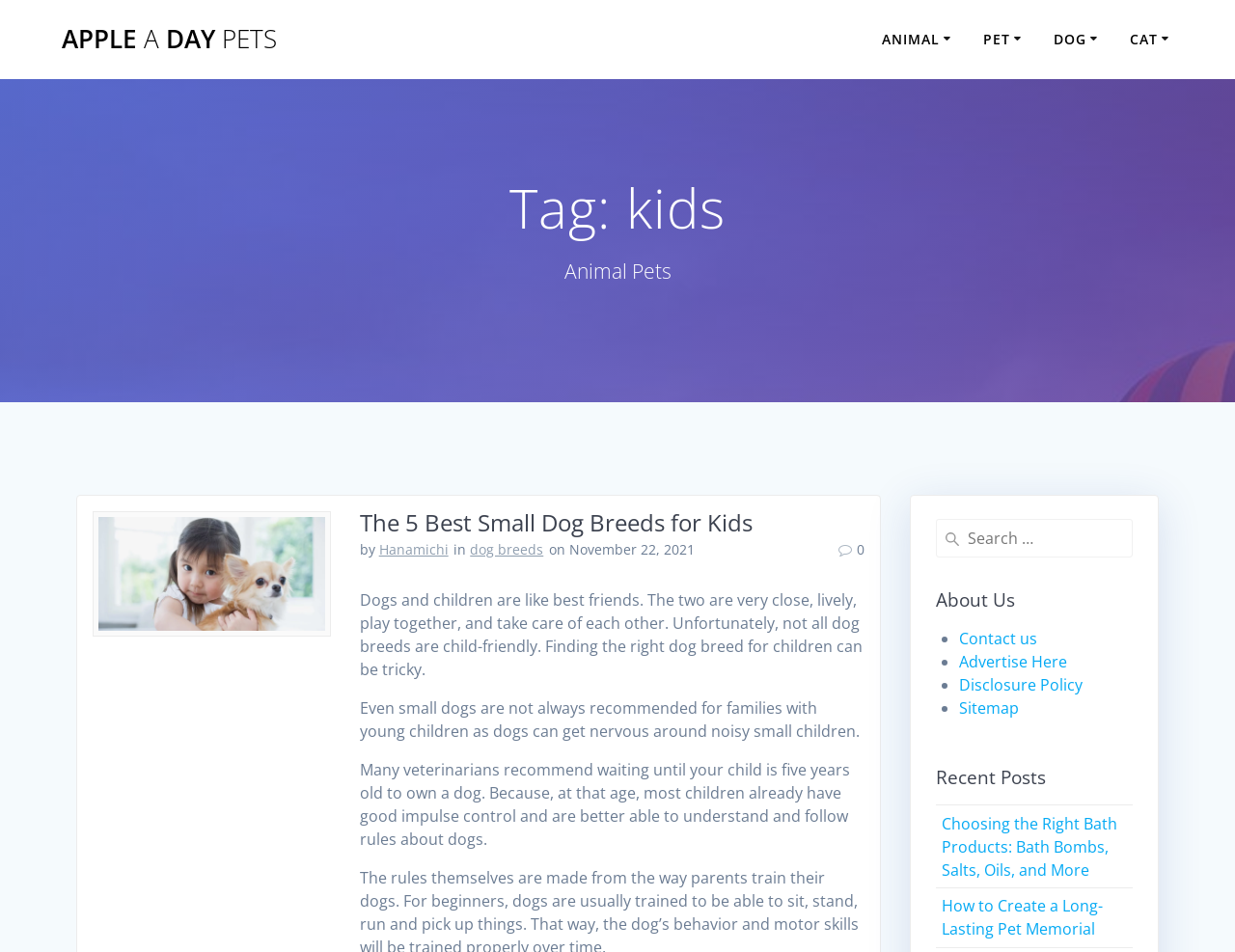How many links are there under 'ANIMAL'
Using the image, elaborate on the answer with as much detail as possible.

Under the link 'ANIMAL', there are 6 links: 'animal adopt', 'animal pet', 'animal pet shop', 'animal rescue', 'animal shelter', and 'zoo'.